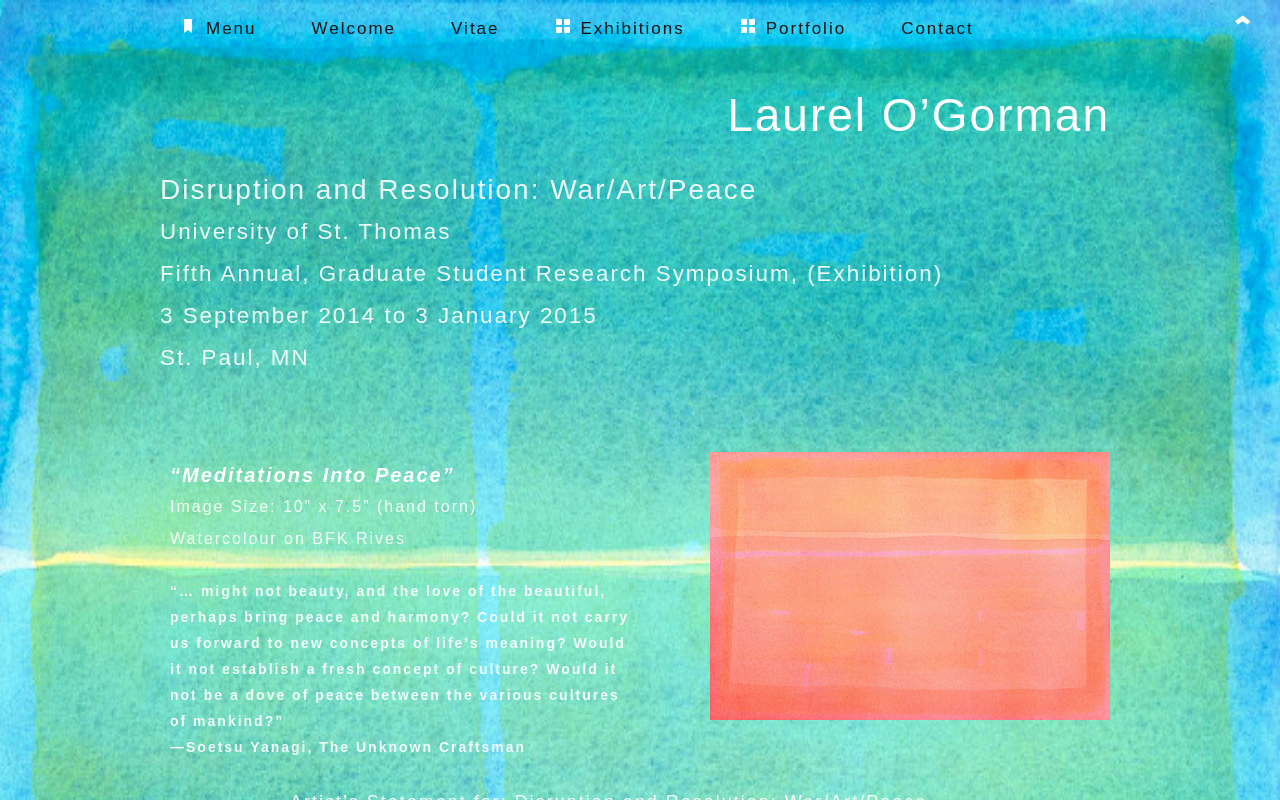Use a single word or phrase to answer the question: 
What is the location of the exhibition?

St. Paul, MN